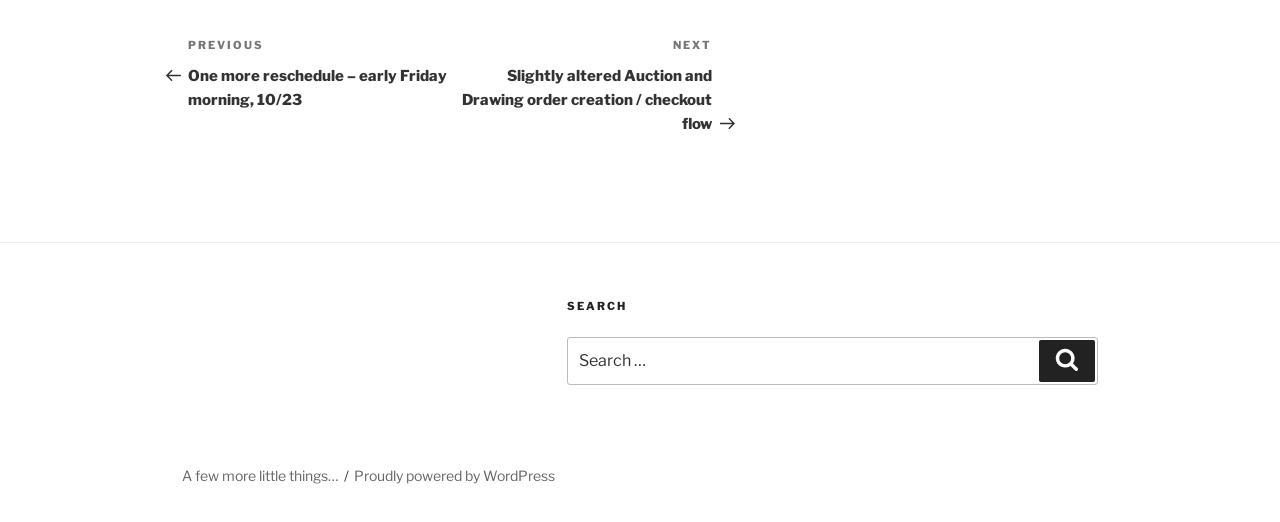Please answer the following question using a single word or phrase: 
What is the purpose of the search box?

To search the website